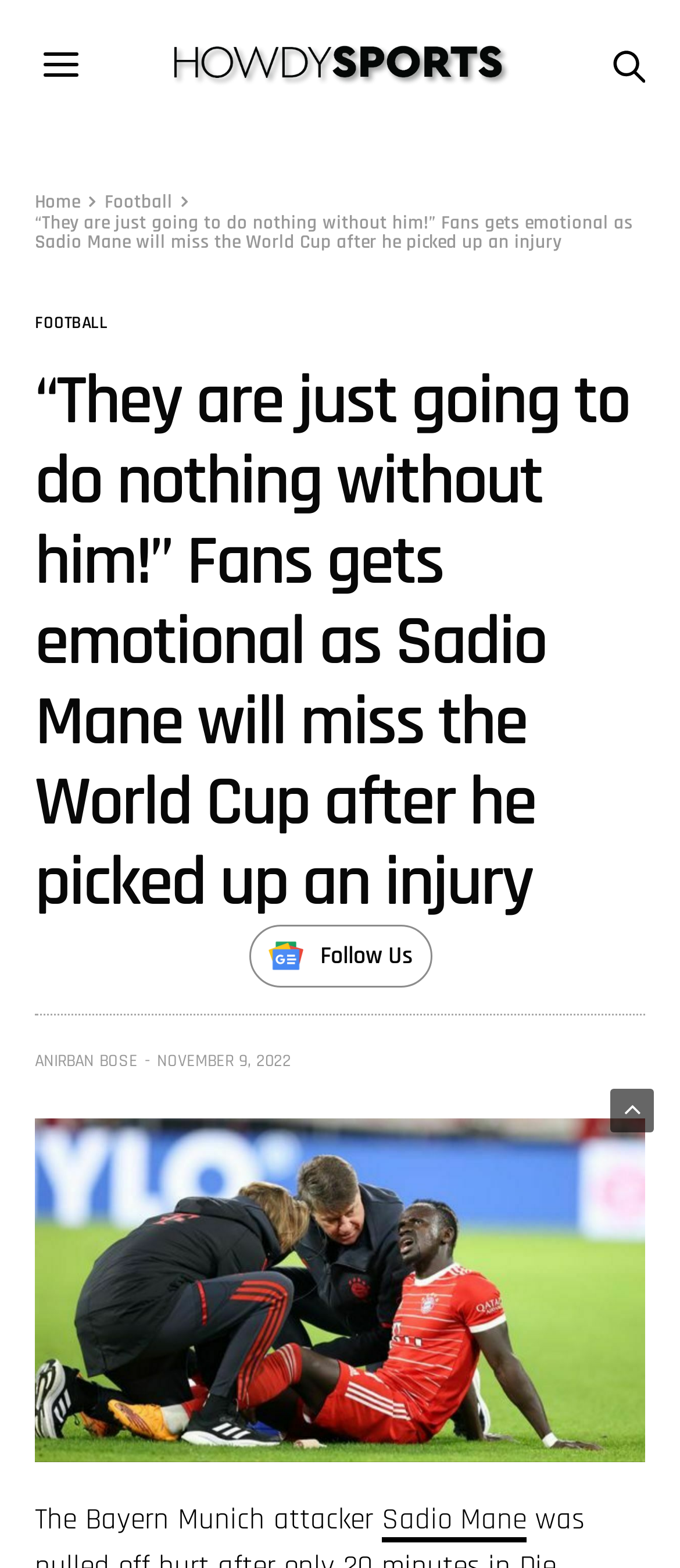Find the bounding box coordinates of the clickable area required to complete the following action: "Read about Sadio Mane".

[0.562, 0.957, 0.775, 0.984]